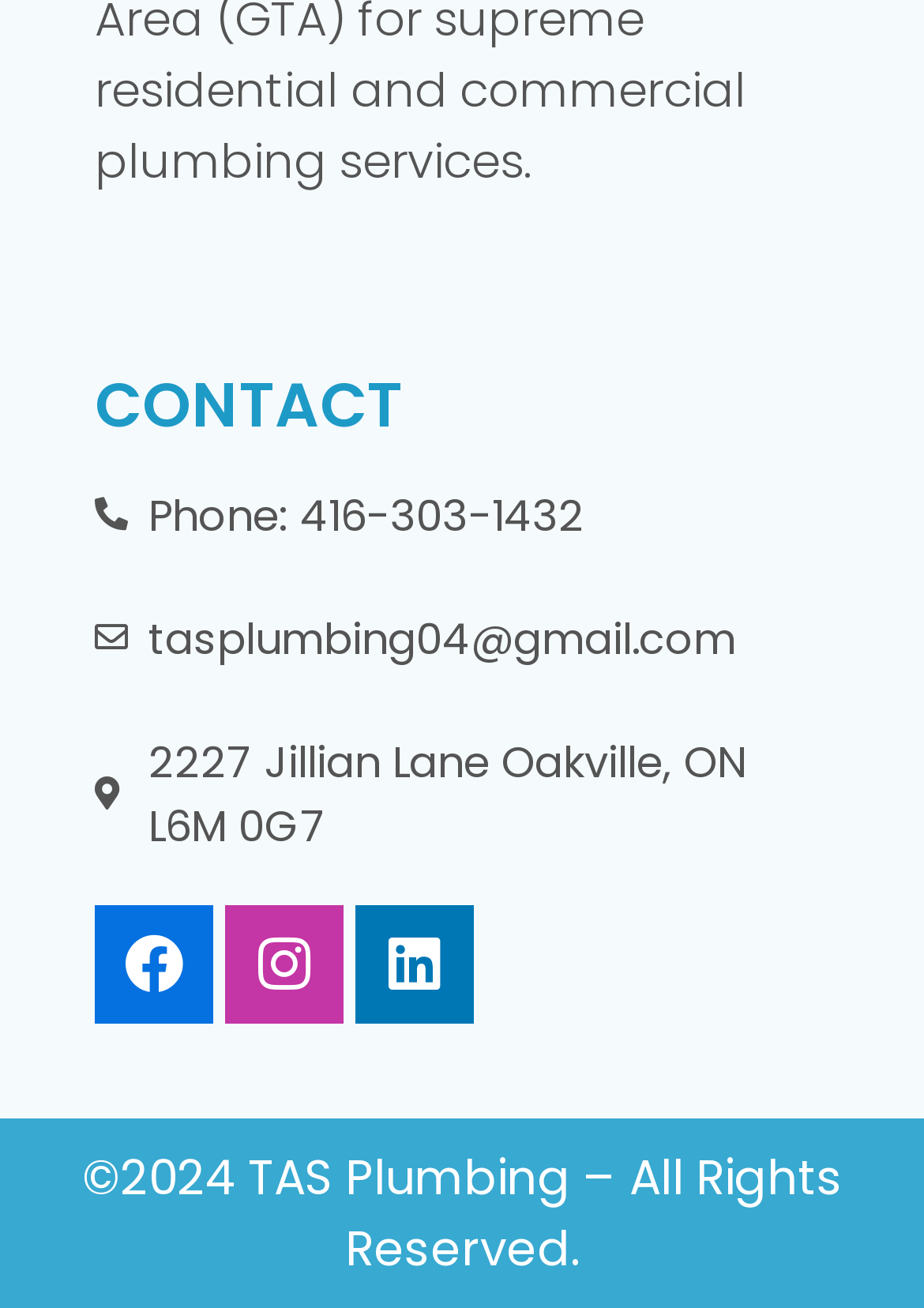Examine the screenshot and answer the question in as much detail as possible: What year is the copyright?

I found the copyright year by looking at the StaticText element with the text '©2024 TAS Plumbing – All Rights Reserved.' which is located at the bottom of the page.